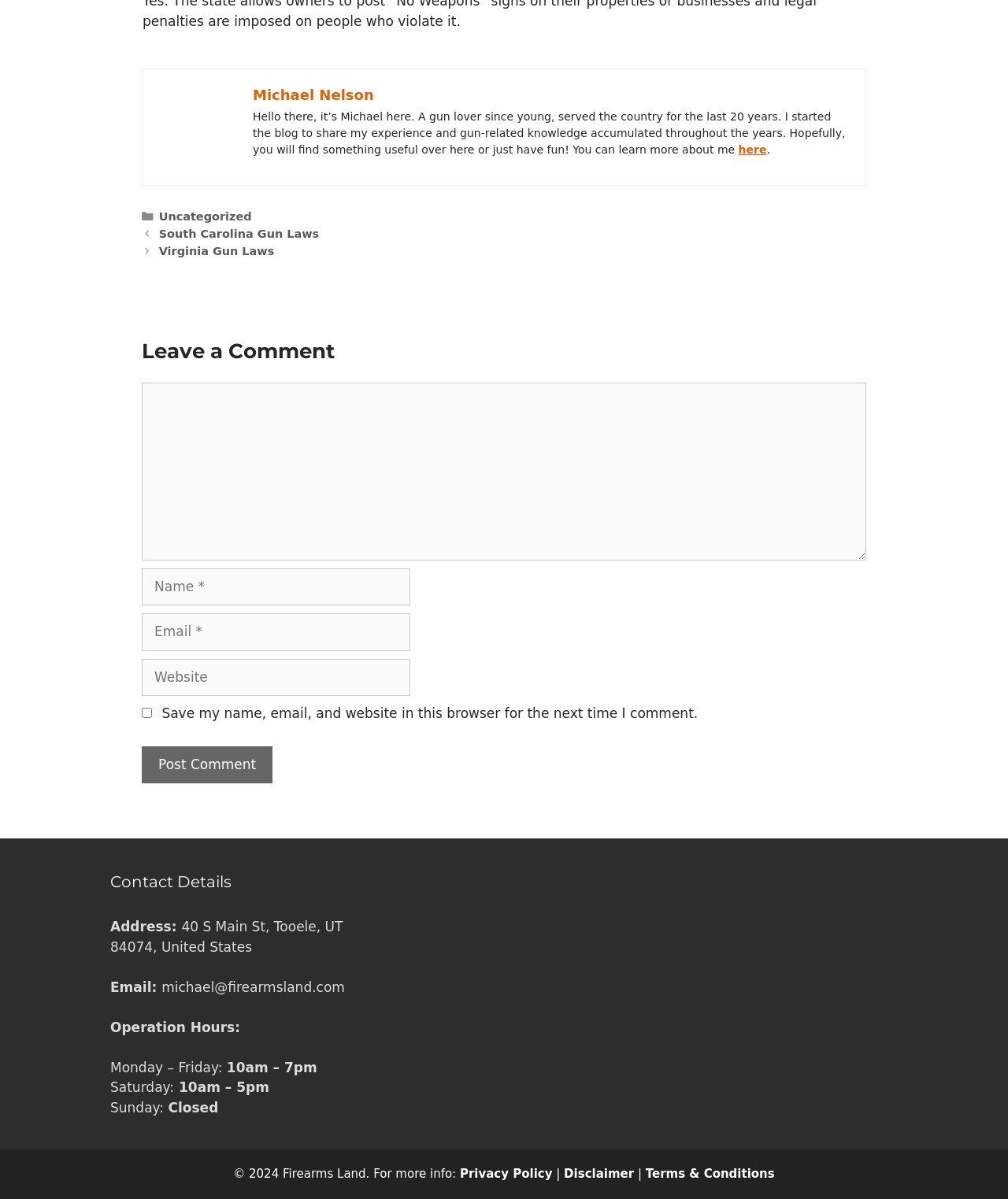Find and provide the bounding box coordinates for the UI element described here: "All Natural Colloidal Minerals". The coordinates should be given as four float numbers between 0 and 1: [left, top, right, bottom].

None